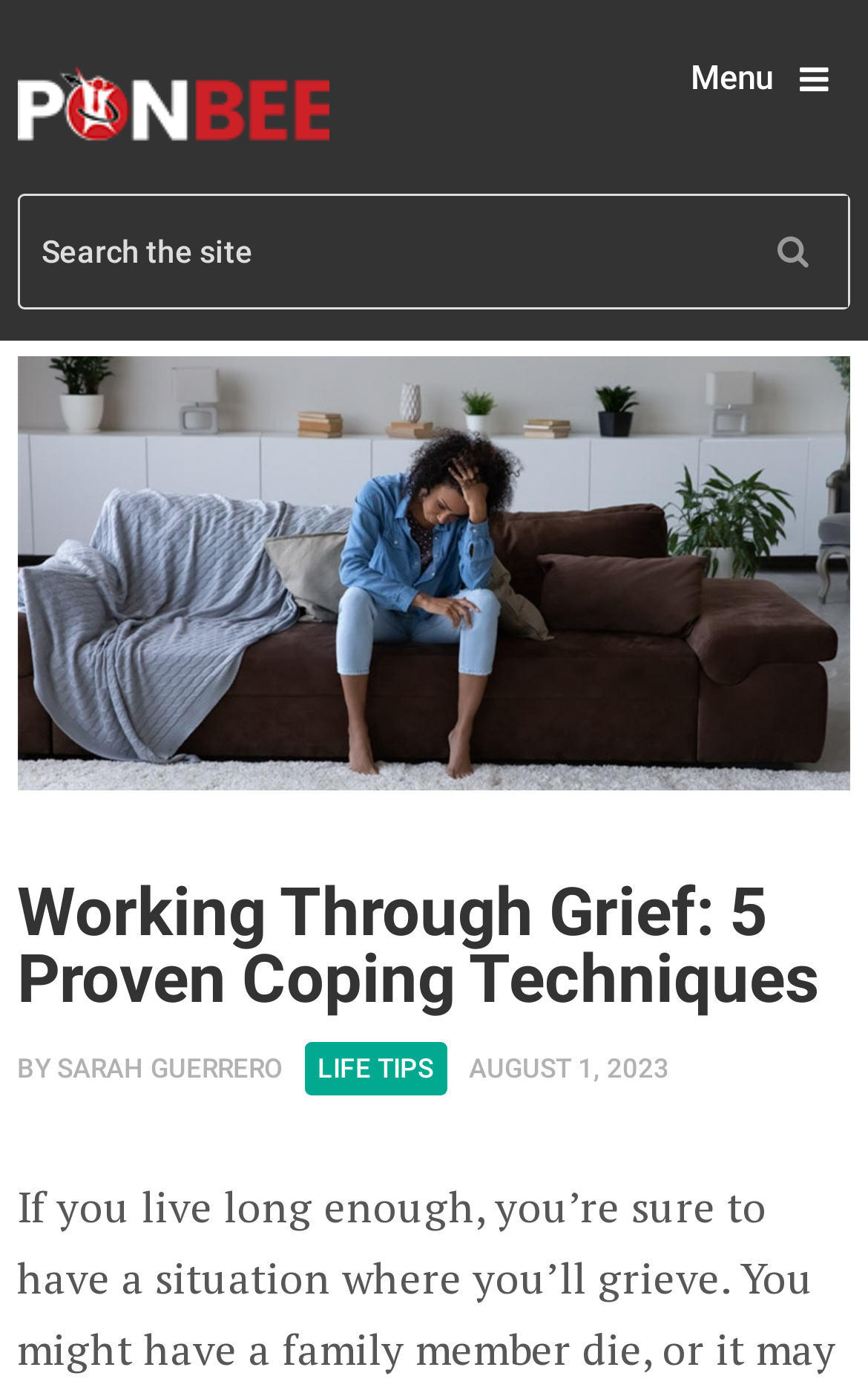Could you please study the image and provide a detailed answer to the question:
What is the purpose of the textbox?

The purpose of the textbox can be inferred from the placeholder text 'Search the site', which suggests that the textbox is used for searching the website.